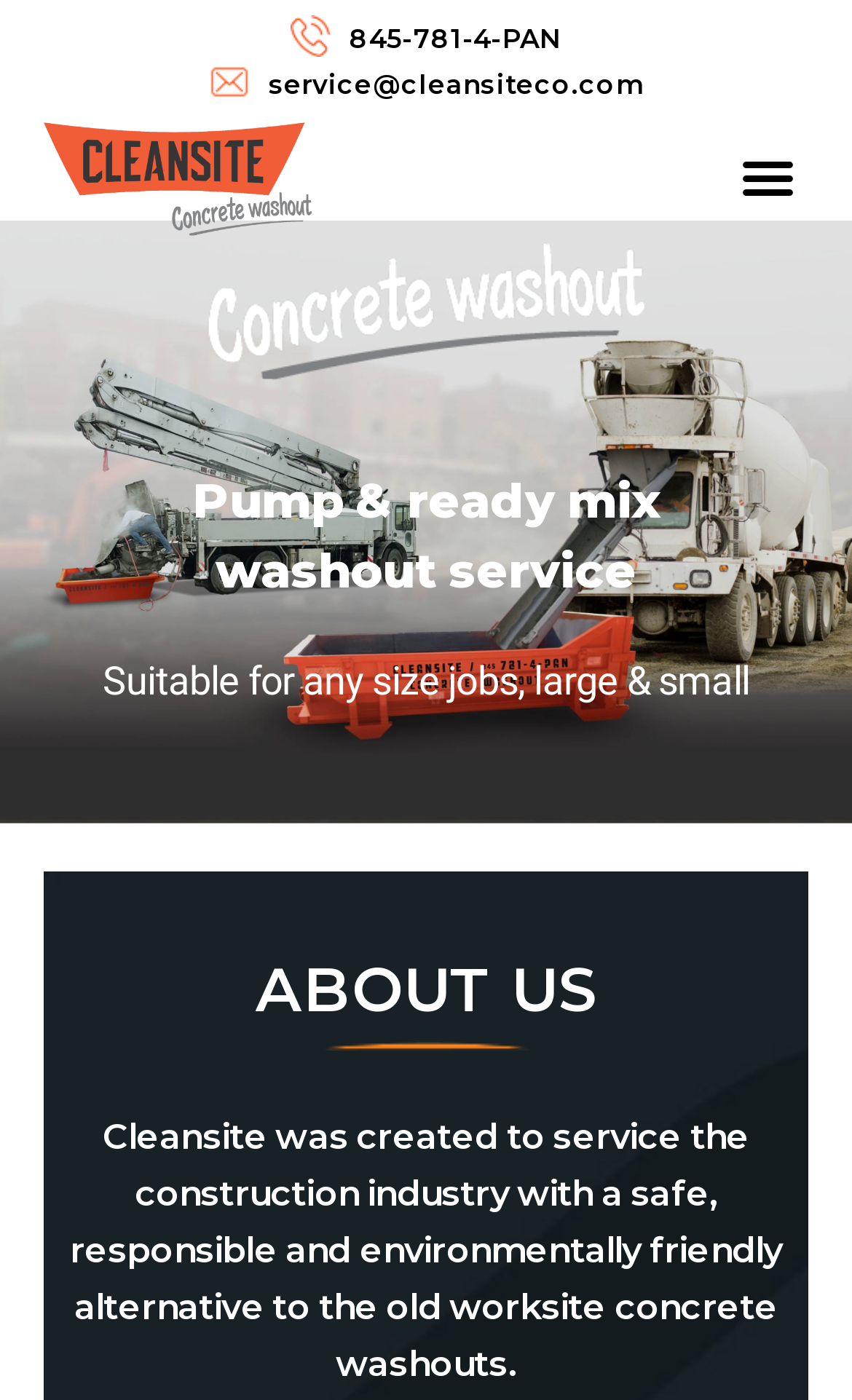Refer to the image and provide a thorough answer to this question:
What is the company's contact email?

I found the contact email by looking at the links on the webpage, and one of them is an email address, which is 'service@cleansiteco.com'.